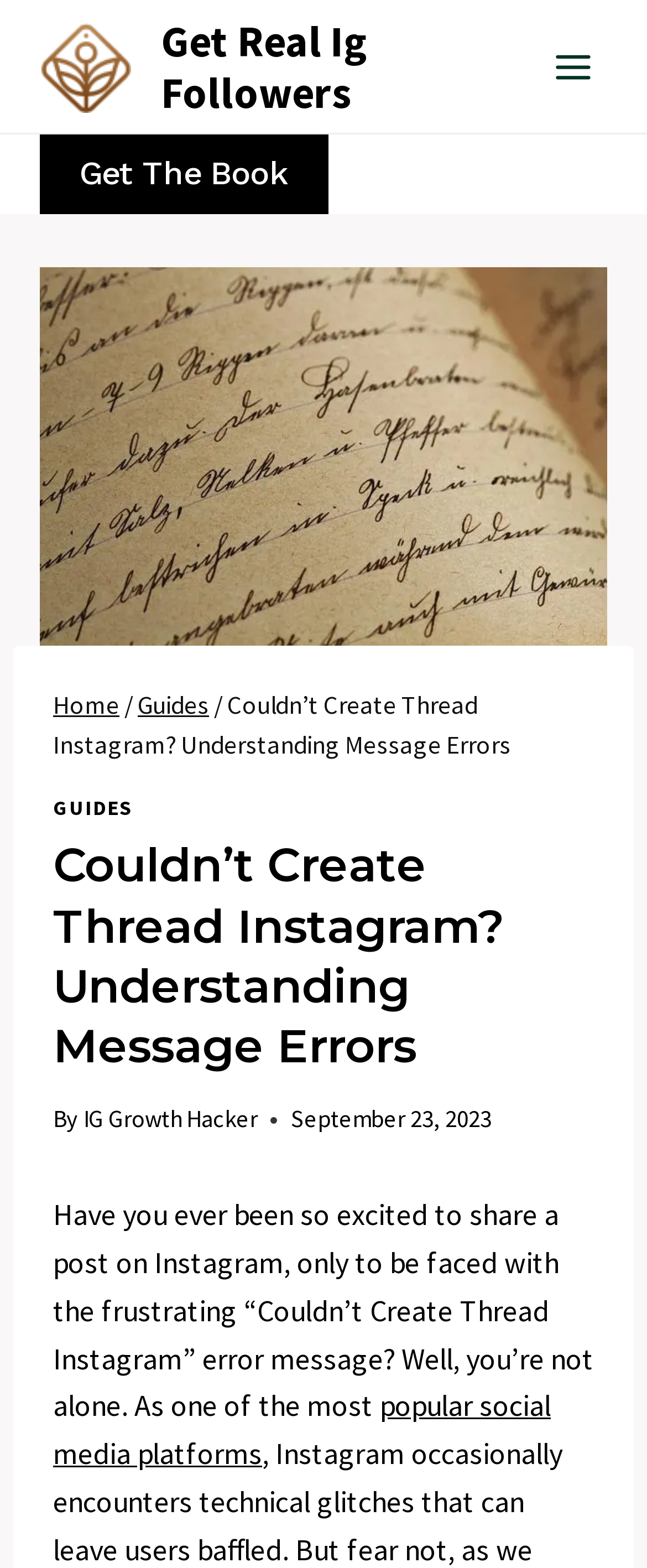Observe the image and answer the following question in detail: What is the topic of the article?

The topic of the article can be determined by looking at the main heading of the webpage, which is 'Couldn’t Create Thread Instagram? Understanding Message Errors'. This heading indicates that the article is about understanding and resolving the 'Couldn't Create Thread Instagram' error message.